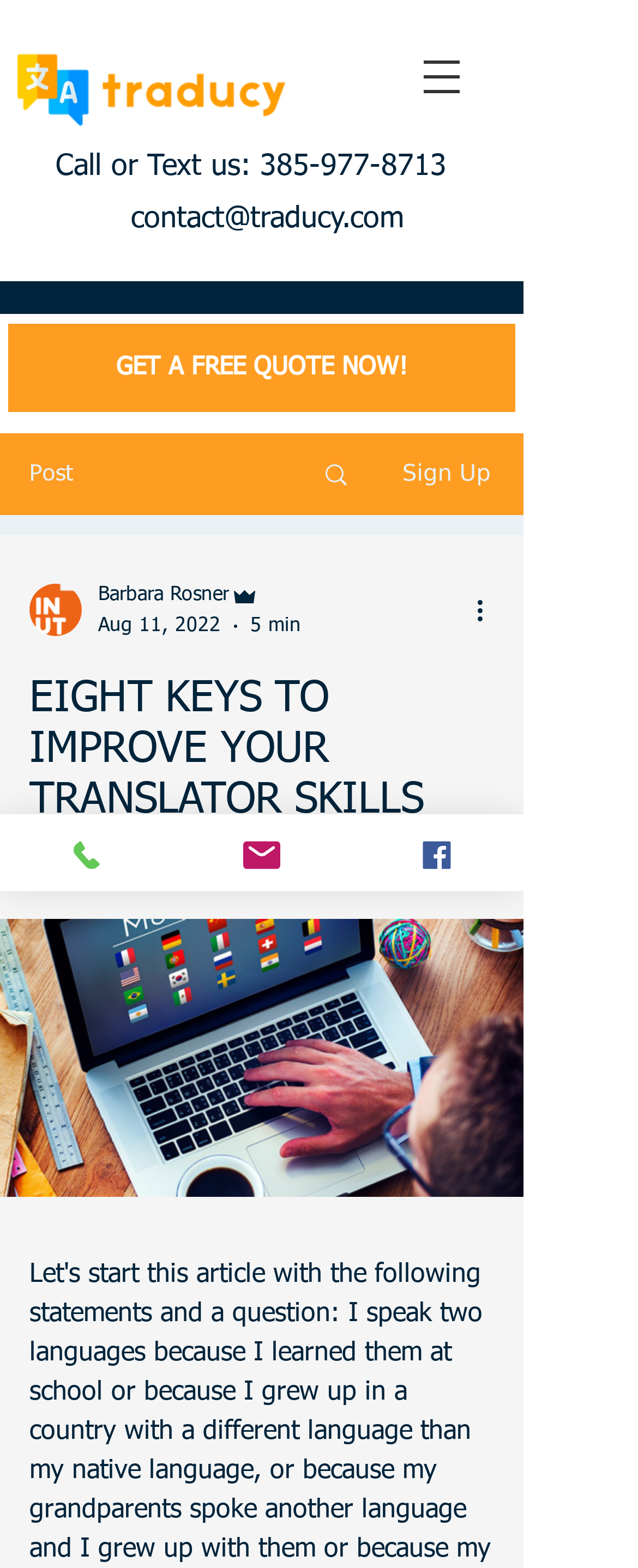Can you pinpoint the bounding box coordinates for the clickable element required for this instruction: "Get a free quote now"? The coordinates should be four float numbers between 0 and 1, i.e., [left, top, right, bottom].

[0.013, 0.206, 0.808, 0.263]